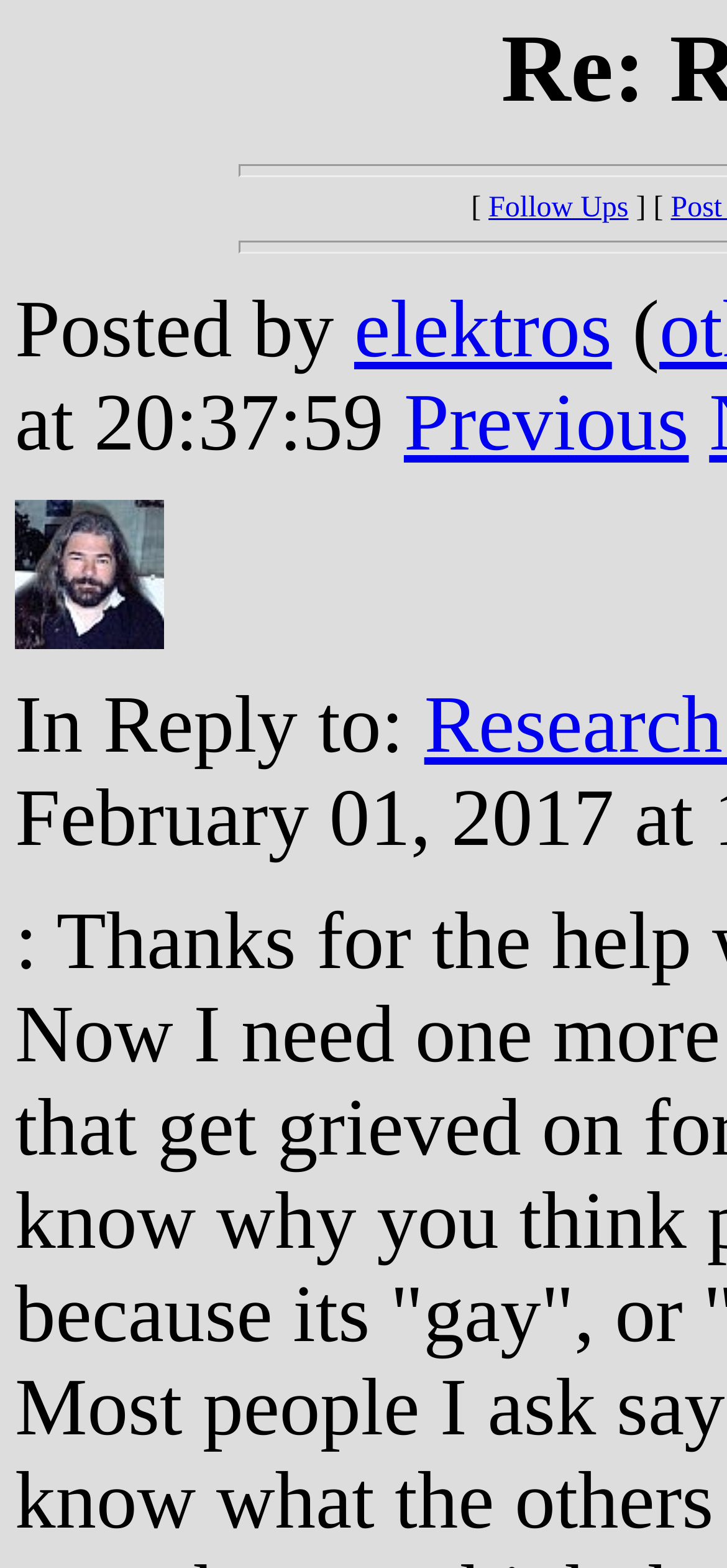What is the text after the 'Follow Ups' link?
Refer to the image and provide a one-word or short phrase answer.

]